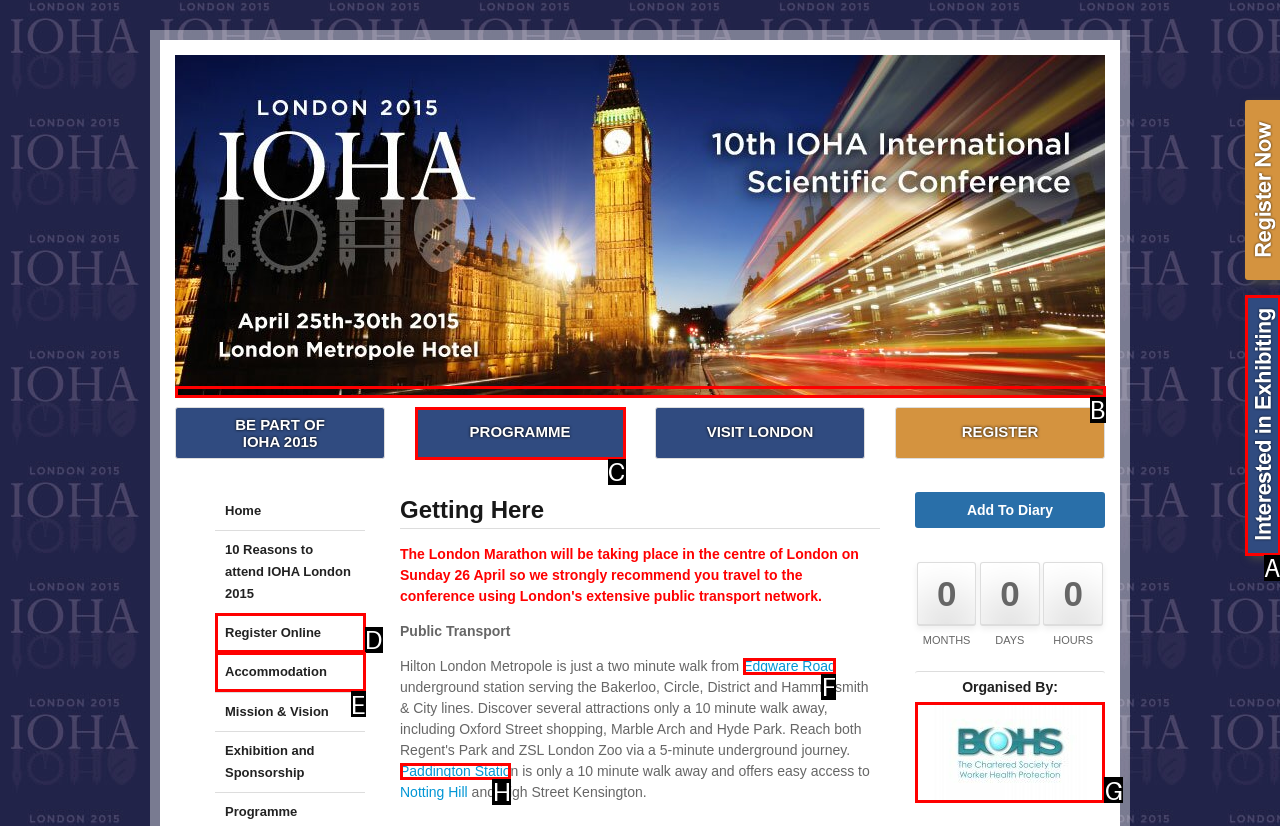Point out the specific HTML element to click to complete this task: View more information on BOHS Reply with the letter of the chosen option.

G